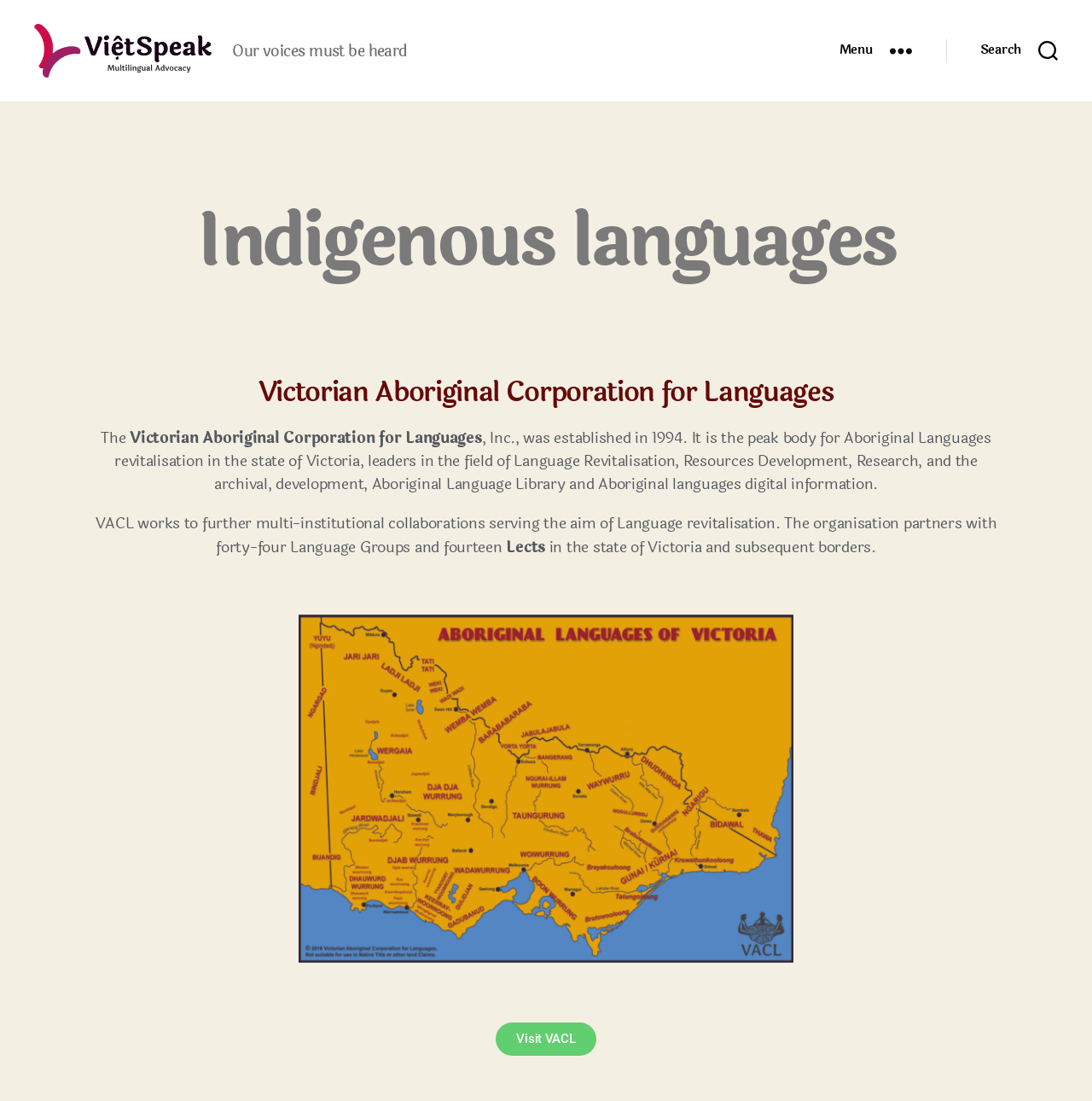From the webpage screenshot, predict the bounding box of the UI element that matches this description: "Menu".

[0.737, 0.04, 0.866, 0.074]